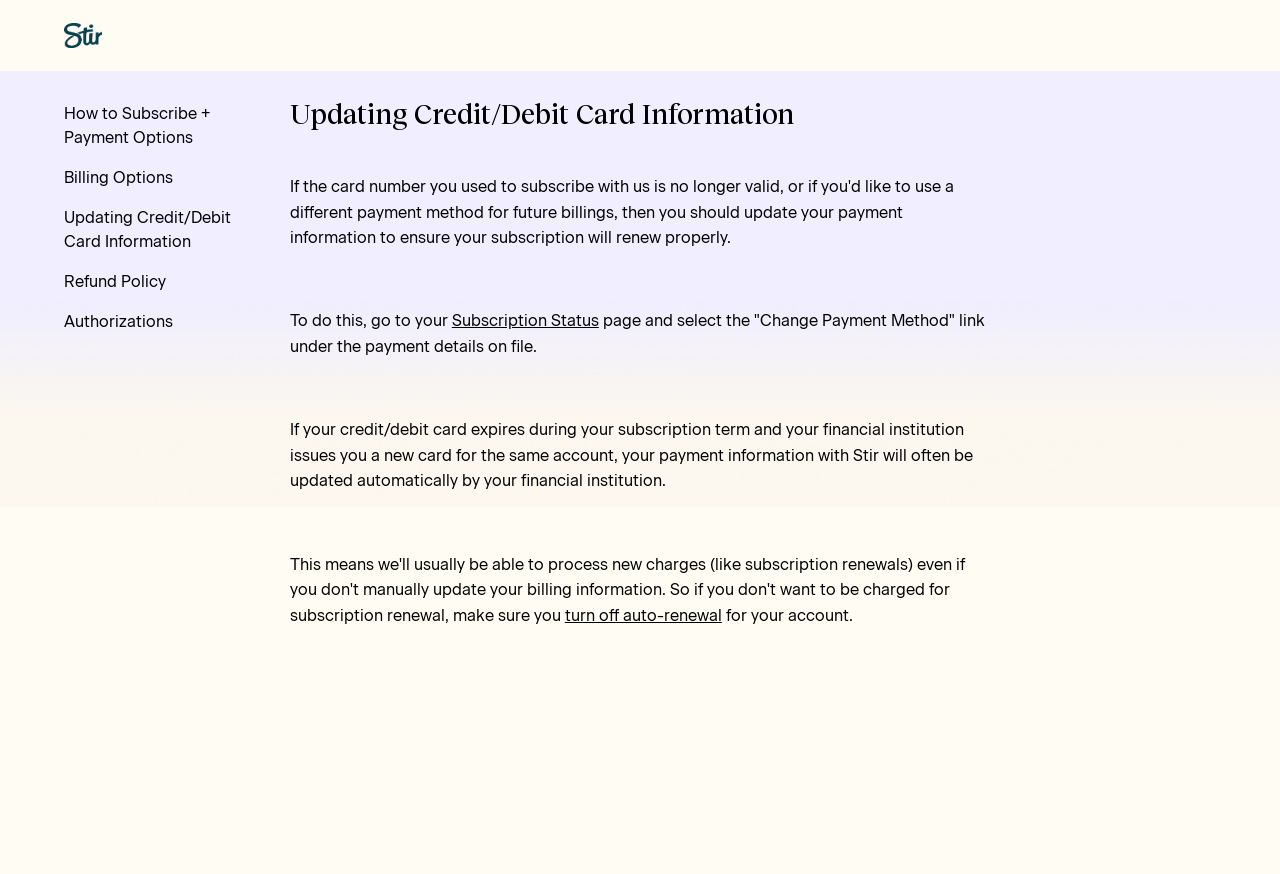Provide a brief response to the question using a single word or phrase: 
What are the other related topics mentioned on this page?

Billing Options, Refund Policy, Authorizations